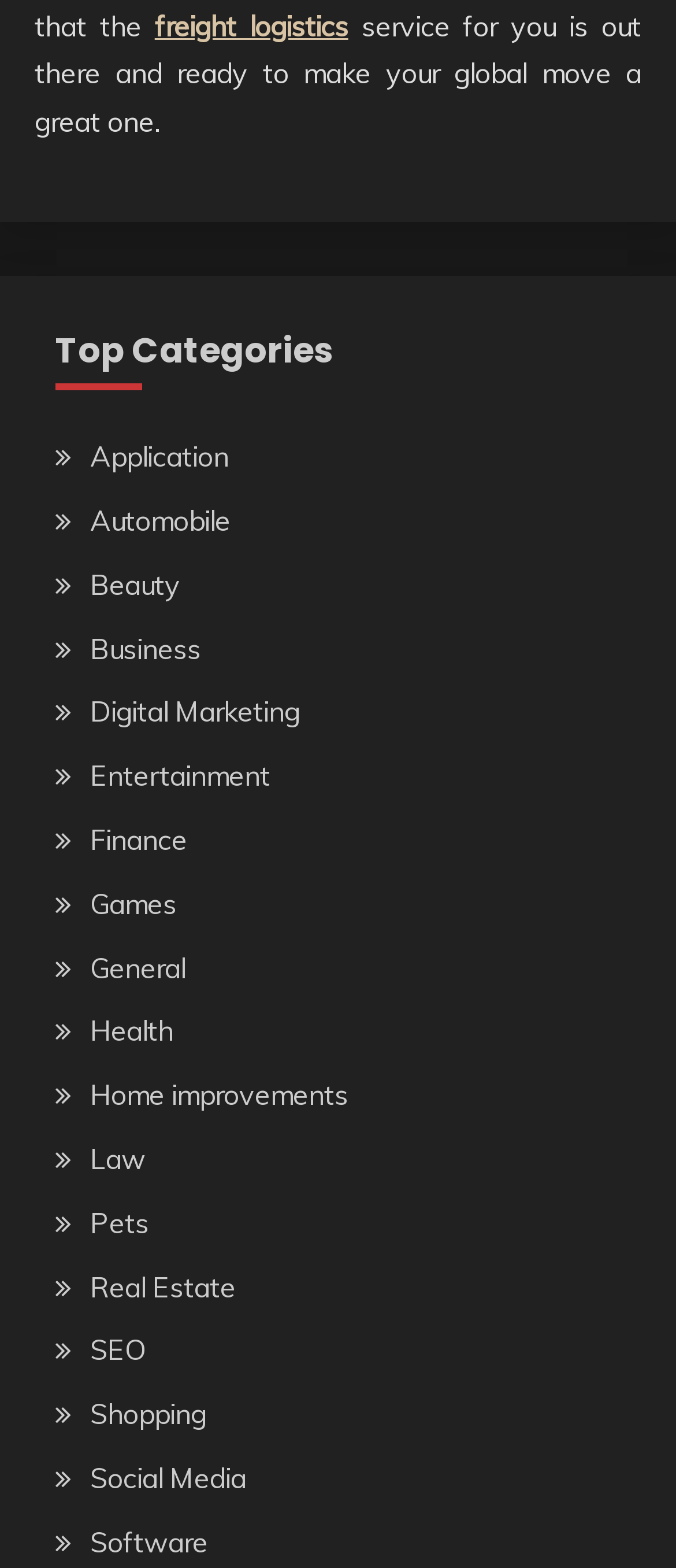Find the bounding box coordinates of the element you need to click on to perform this action: 'view Application'. The coordinates should be represented by four float values between 0 and 1, in the format [left, top, right, bottom].

[0.133, 0.28, 0.338, 0.302]